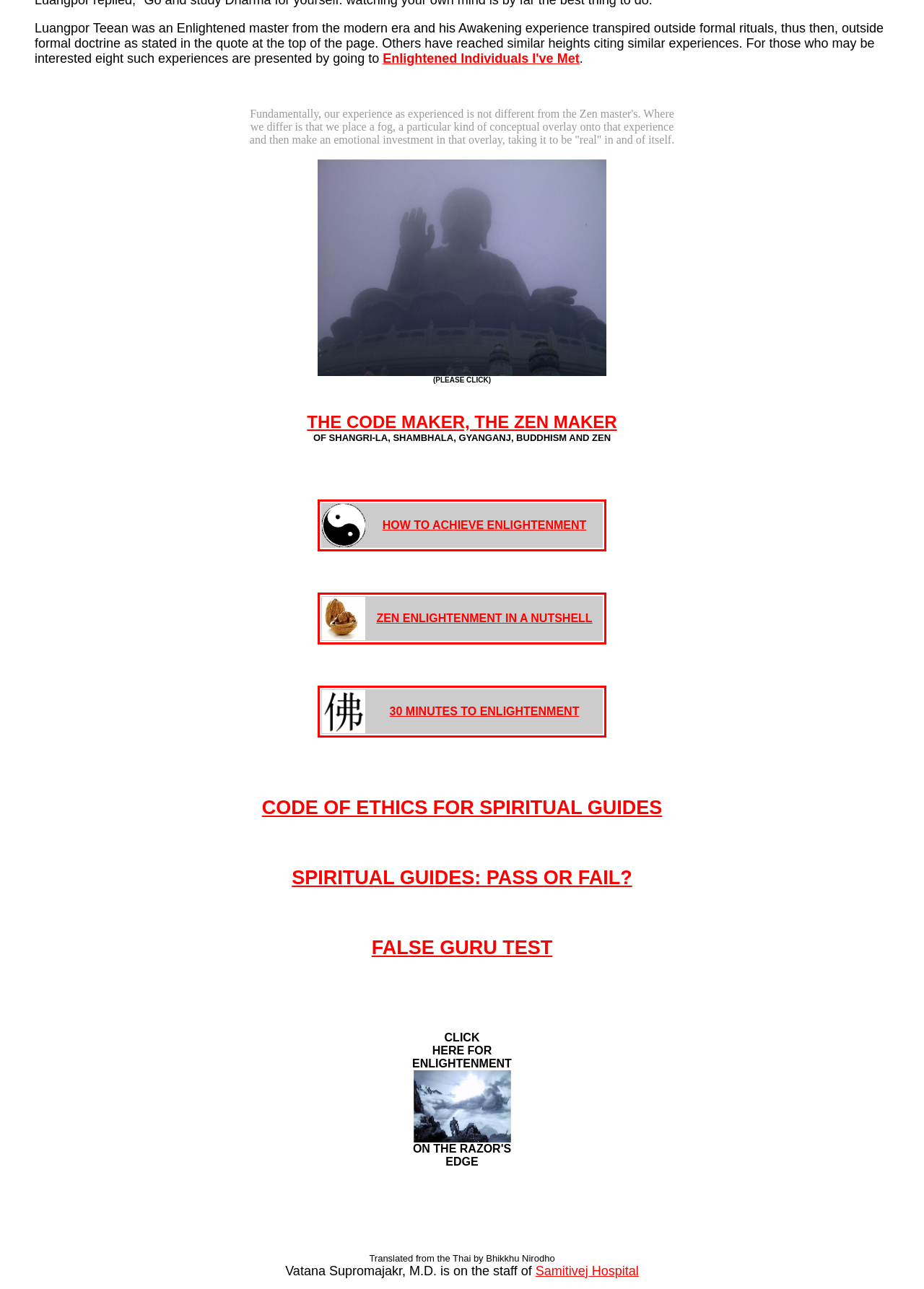Using the provided element description: "SPIRITUAL GUIDES: PASS OR FAIL?", determine the bounding box coordinates of the corresponding UI element in the screenshot.

[0.038, 0.672, 0.962, 0.69]